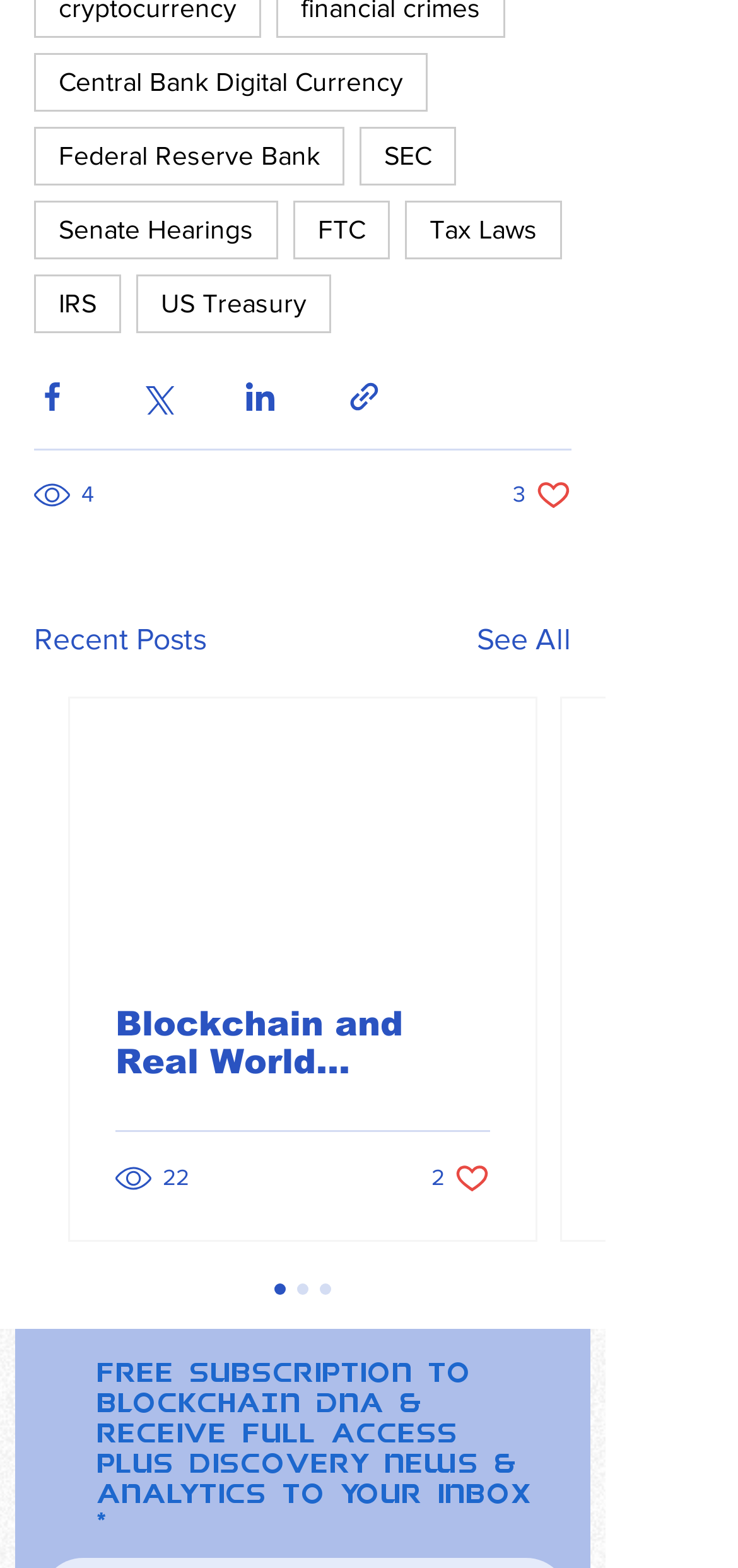Provide the bounding box coordinates for the specified HTML element described in this description: "See All". The coordinates should be four float numbers ranging from 0 to 1, in the format [left, top, right, bottom].

[0.646, 0.393, 0.774, 0.422]